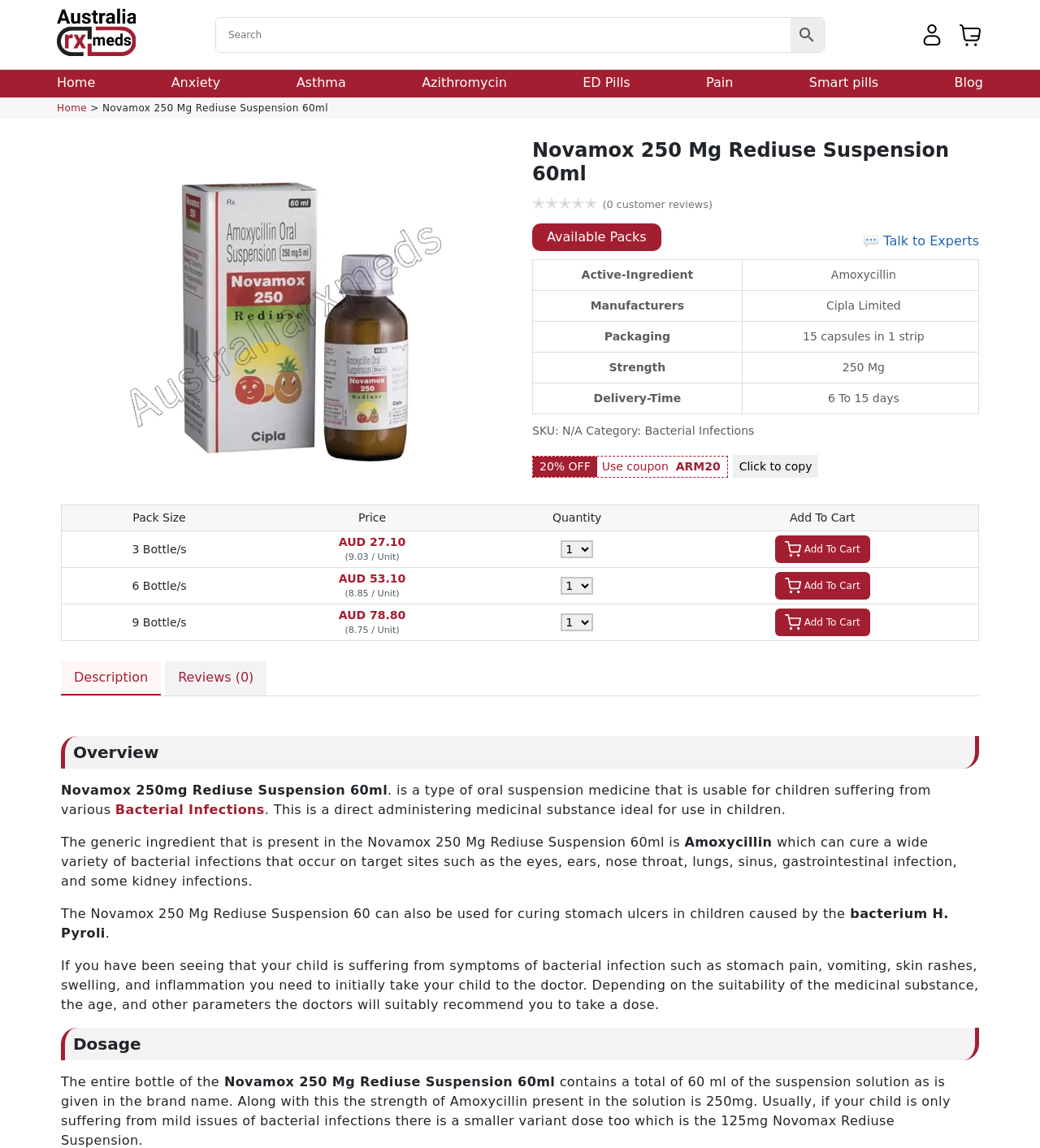Please locate the bounding box coordinates of the element that should be clicked to achieve the given instruction: "Talk to experts".

[0.83, 0.202, 0.941, 0.219]